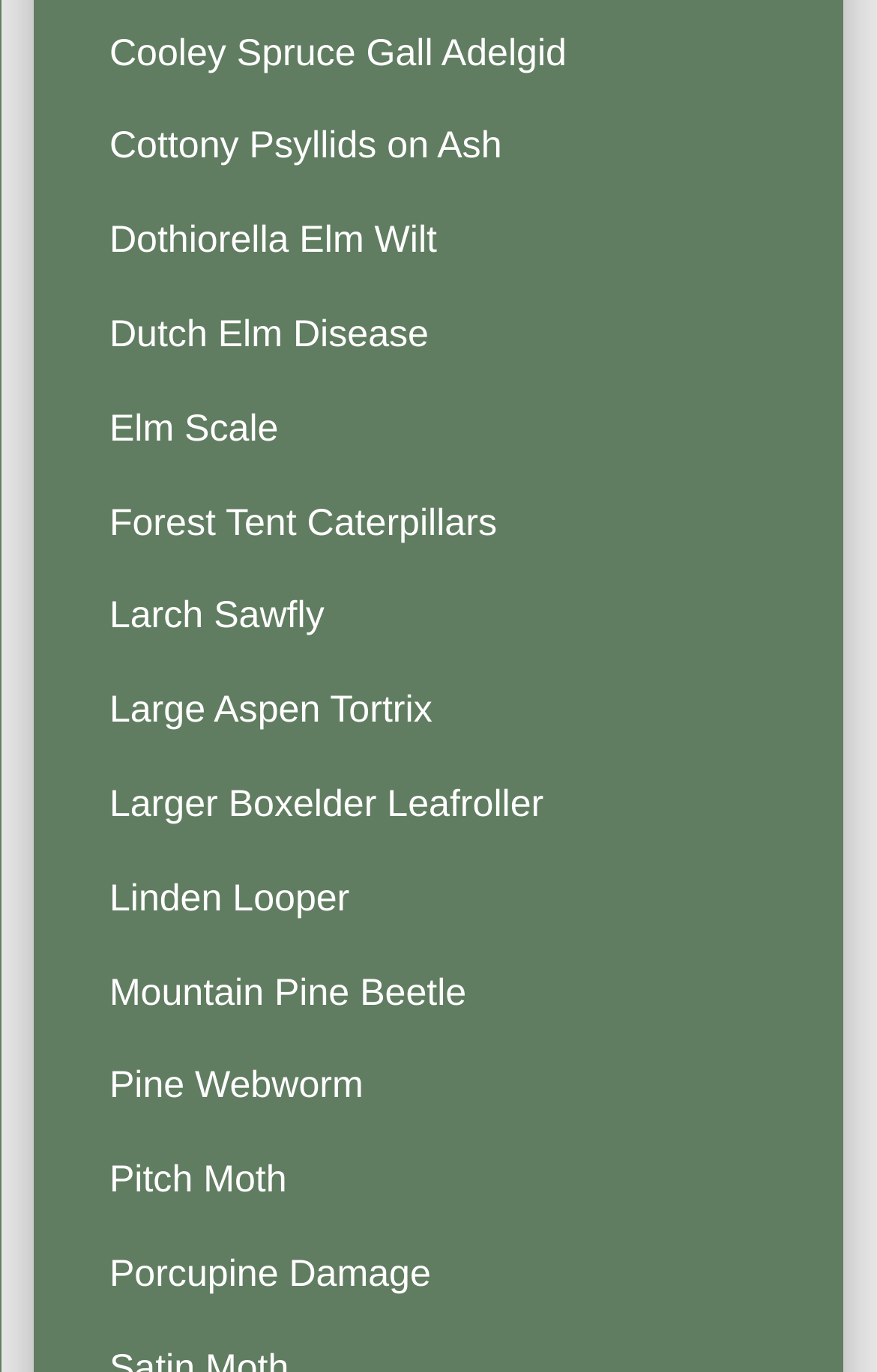Could you provide the bounding box coordinates for the portion of the screen to click to complete this instruction: "Learn about Cottony Psyllids on Ash"?

[0.039, 0.072, 0.961, 0.141]